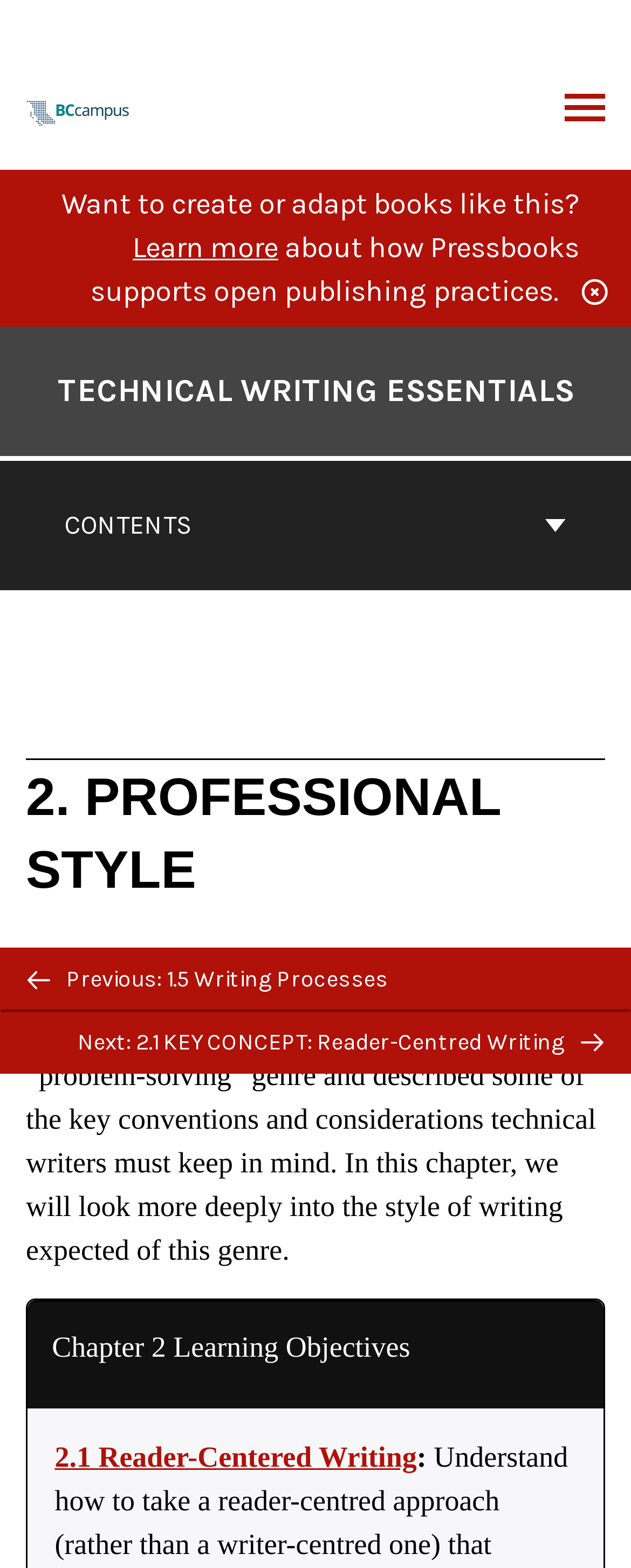What is the next section about?
Answer the question with a single word or phrase, referring to the image.

Reader-Centred Writing